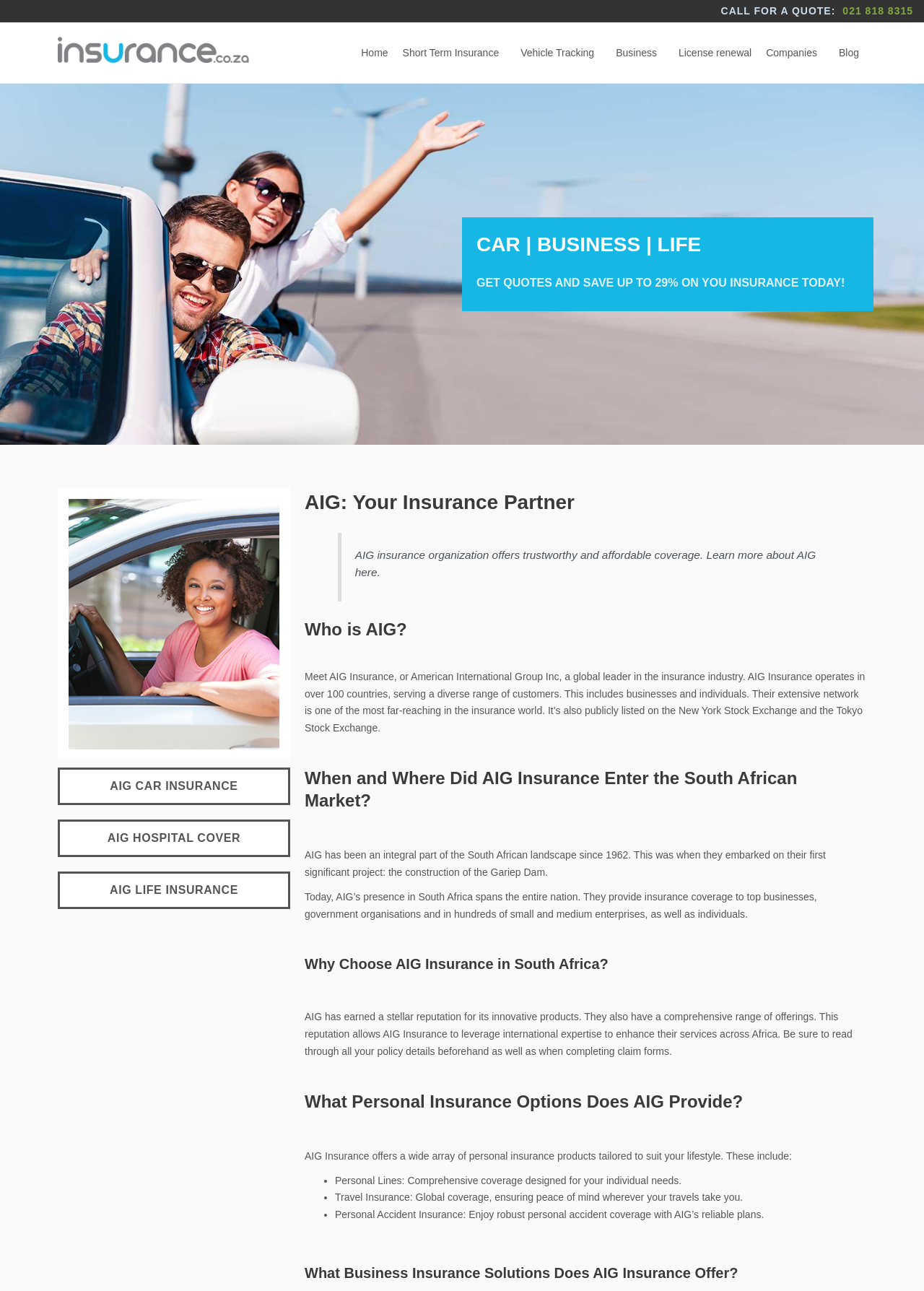Please study the image and answer the question comprehensively:
What is the name of the company described on the webpage?

I found the answer by reading the various sections on the webpage, which consistently refer to the company as AIG or American International Group Inc.